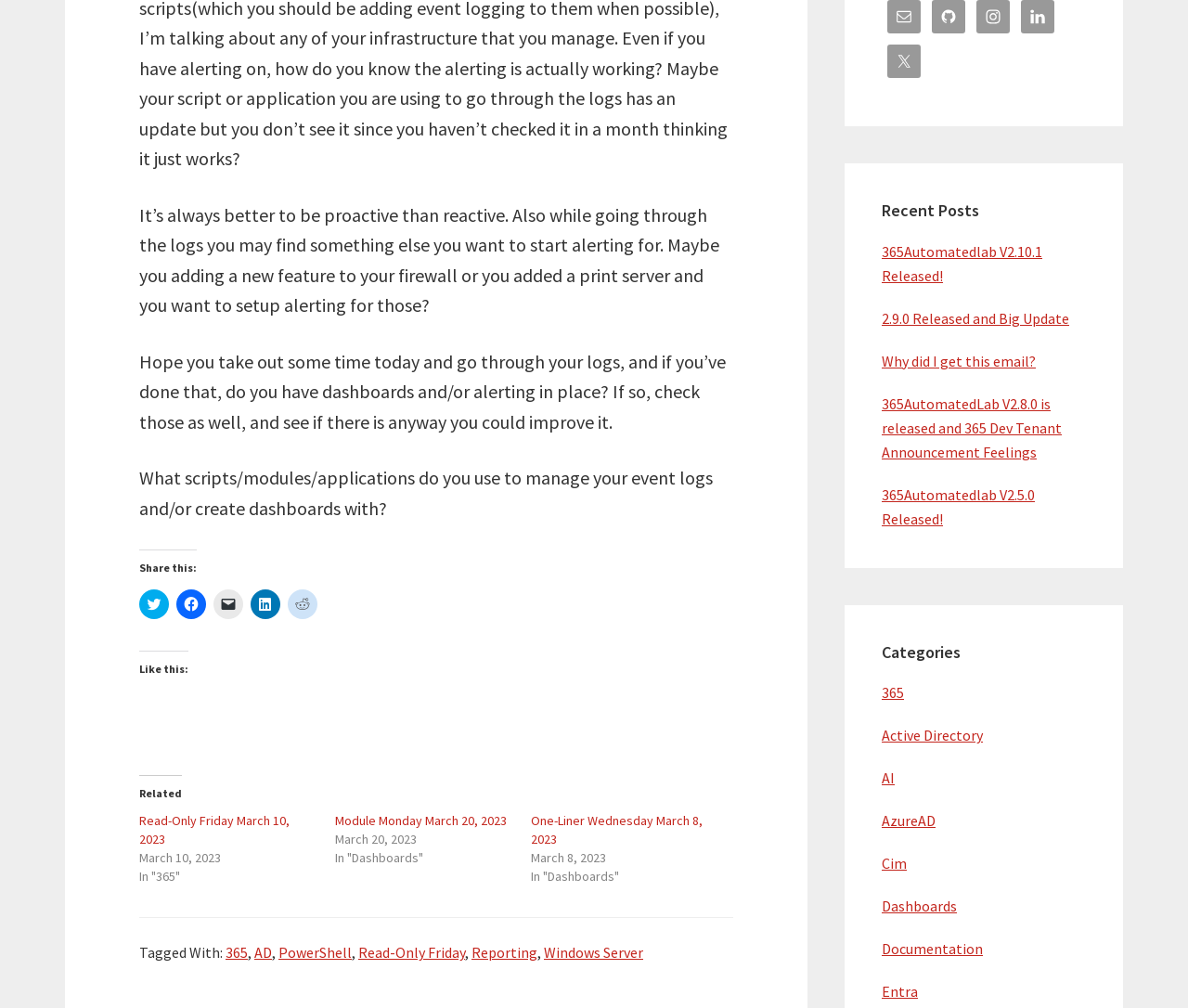Determine the bounding box coordinates for the HTML element described here: "Windows Server".

[0.458, 0.936, 0.541, 0.954]